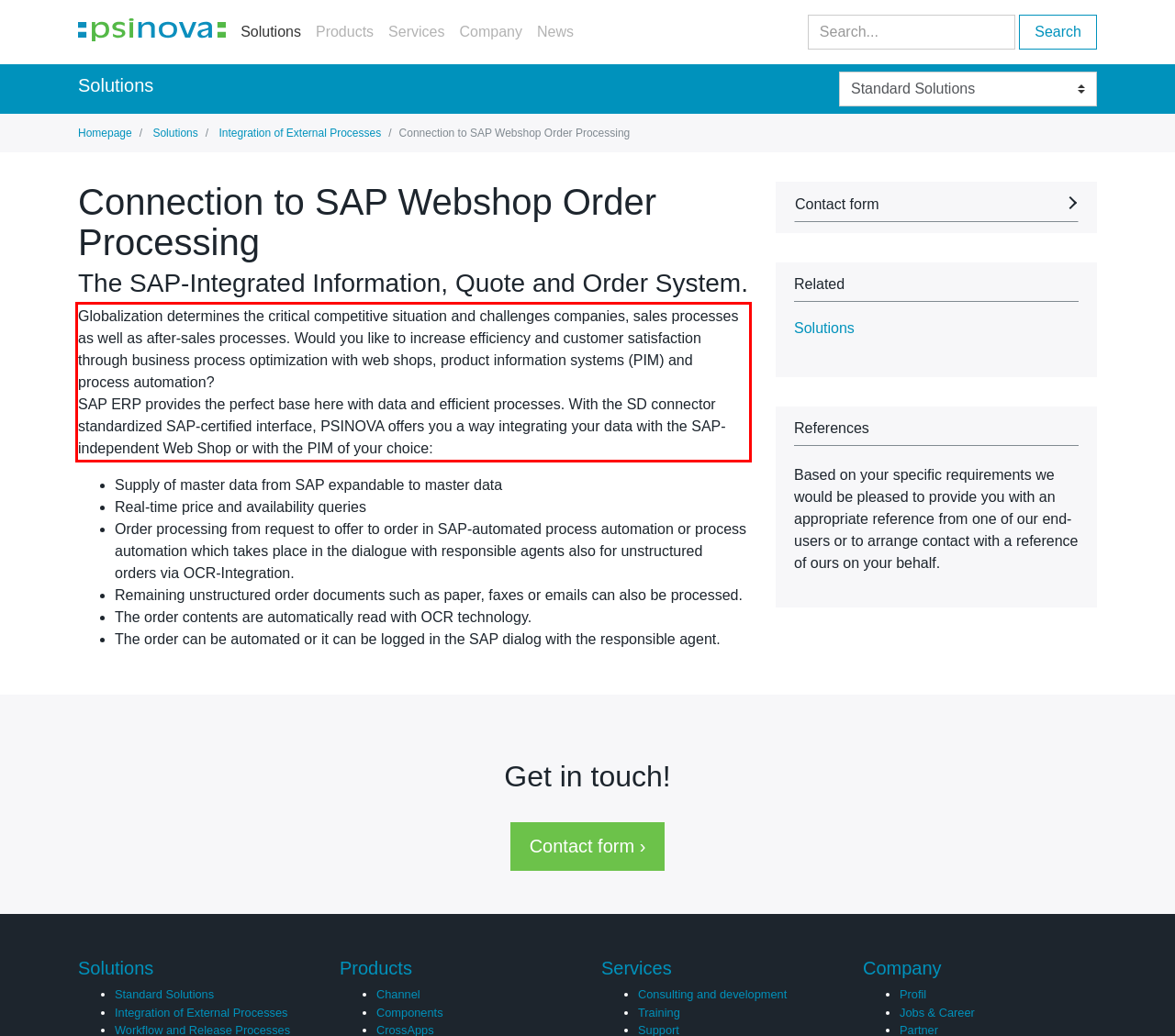Using the provided screenshot, read and generate the text content within the red-bordered area.

Globalization determines the critical competitive situation and challenges companies, sales processes as well as after-sales processes. Would you like to increase efficiency and customer satisfaction through business process optimization with web shops, product information systems (PIM) and process automation? SAP ERP provides the perfect base here with data and efficient processes. With the SD connector standardized SAP-certified interface, PSINOVA offers you a way integrating your data with the SAP-independent Web Shop or with the PIM of your choice: